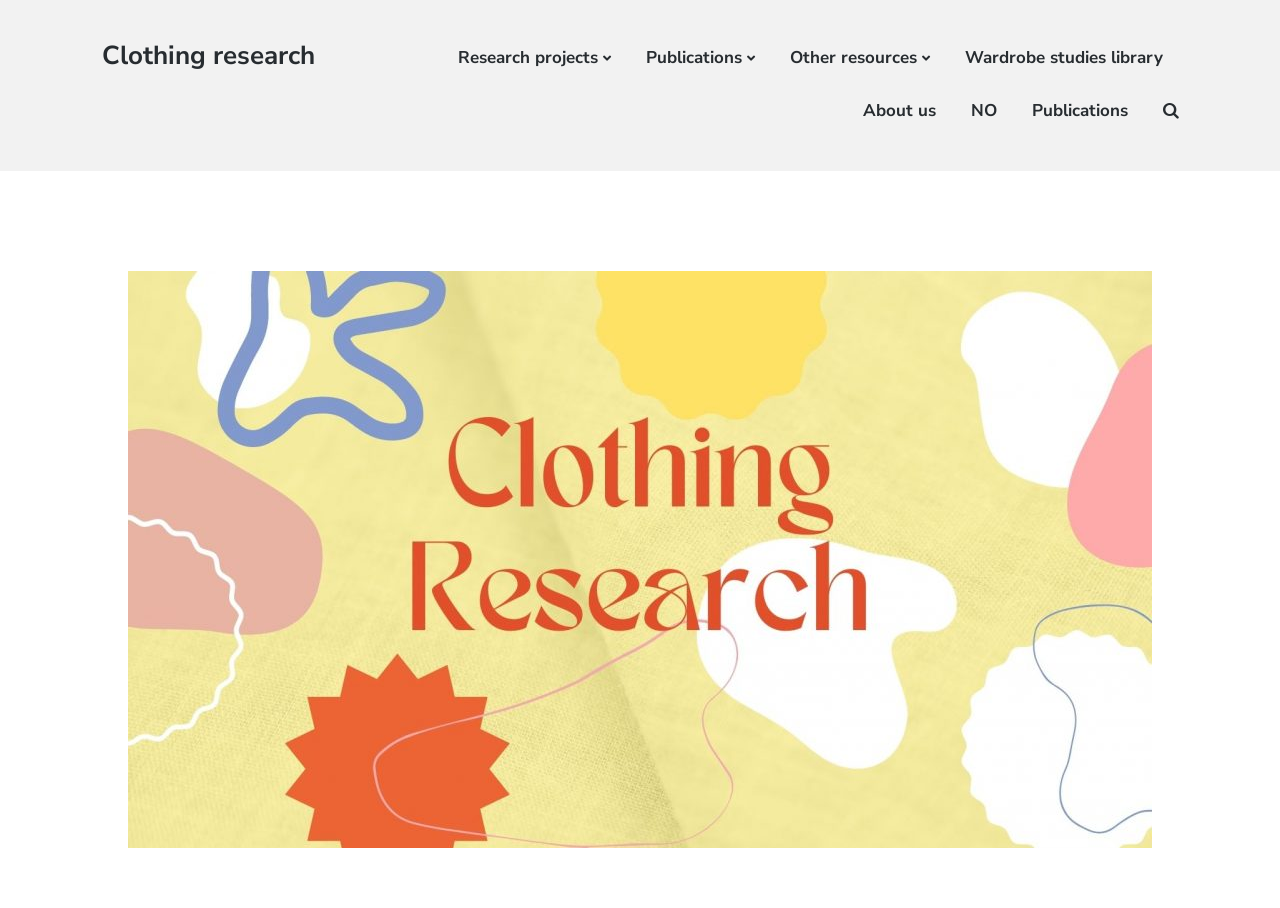Please identify the bounding box coordinates of the element I need to click to follow this instruction: "explore publications".

[0.504, 0.045, 0.59, 0.083]